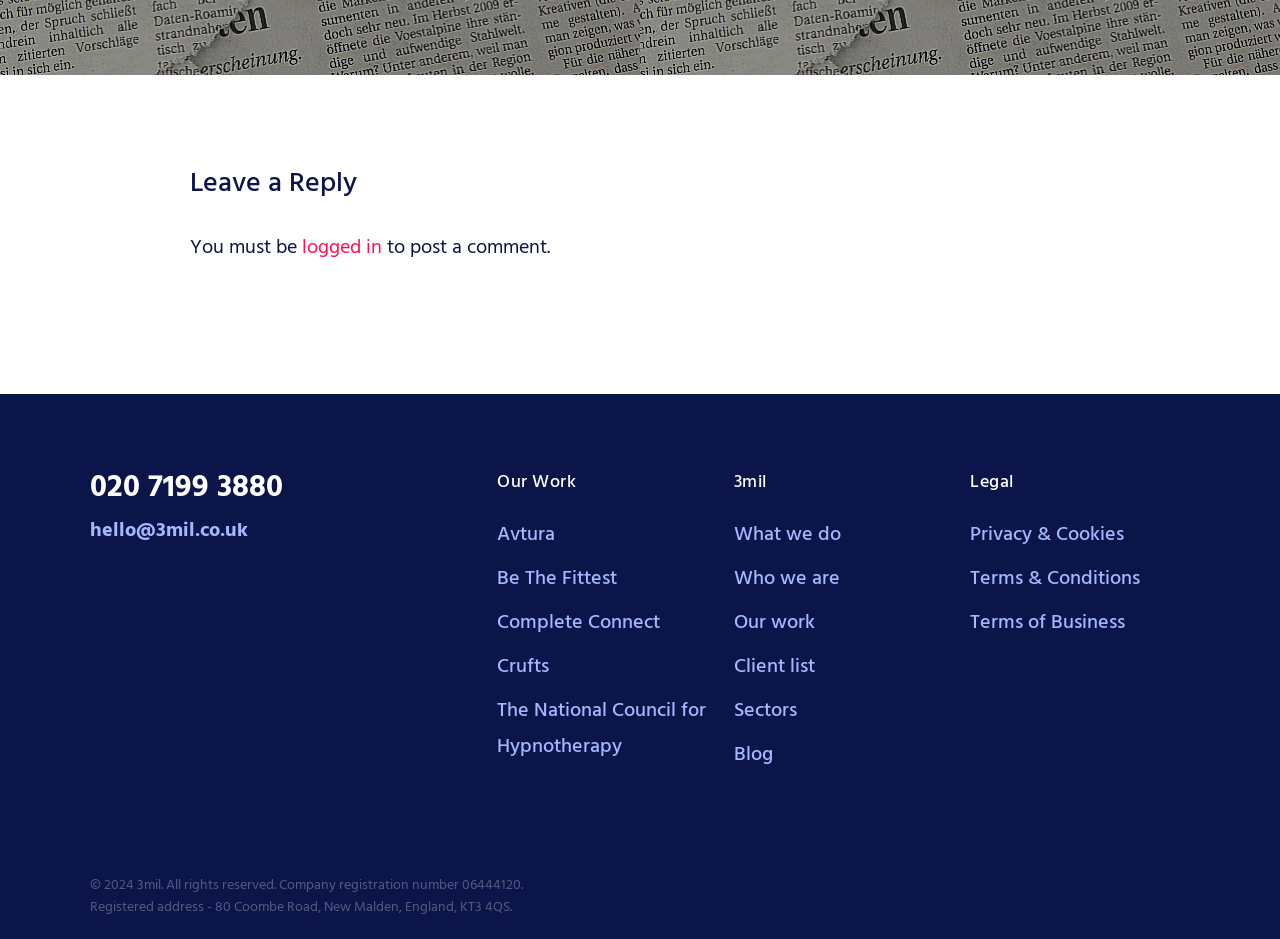Provide the bounding box coordinates of the UI element this sentence describes: "Be The Fittest".

[0.388, 0.6, 0.482, 0.634]